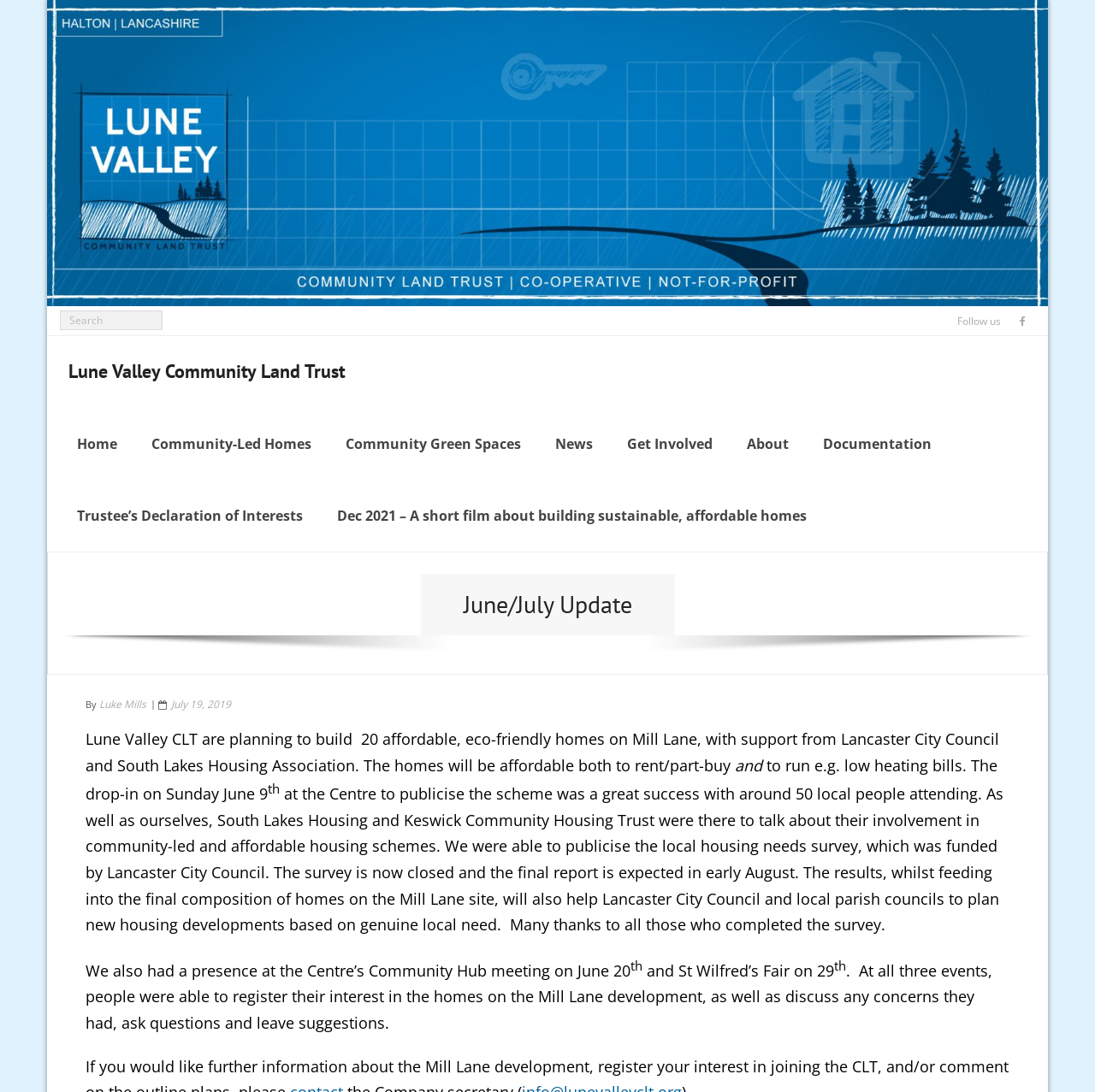Please identify the bounding box coordinates of the region to click in order to complete the given instruction: "Follow us on social media". The coordinates should be four float numbers between 0 and 1, i.e., [left, top, right, bottom].

[0.924, 0.284, 0.943, 0.303]